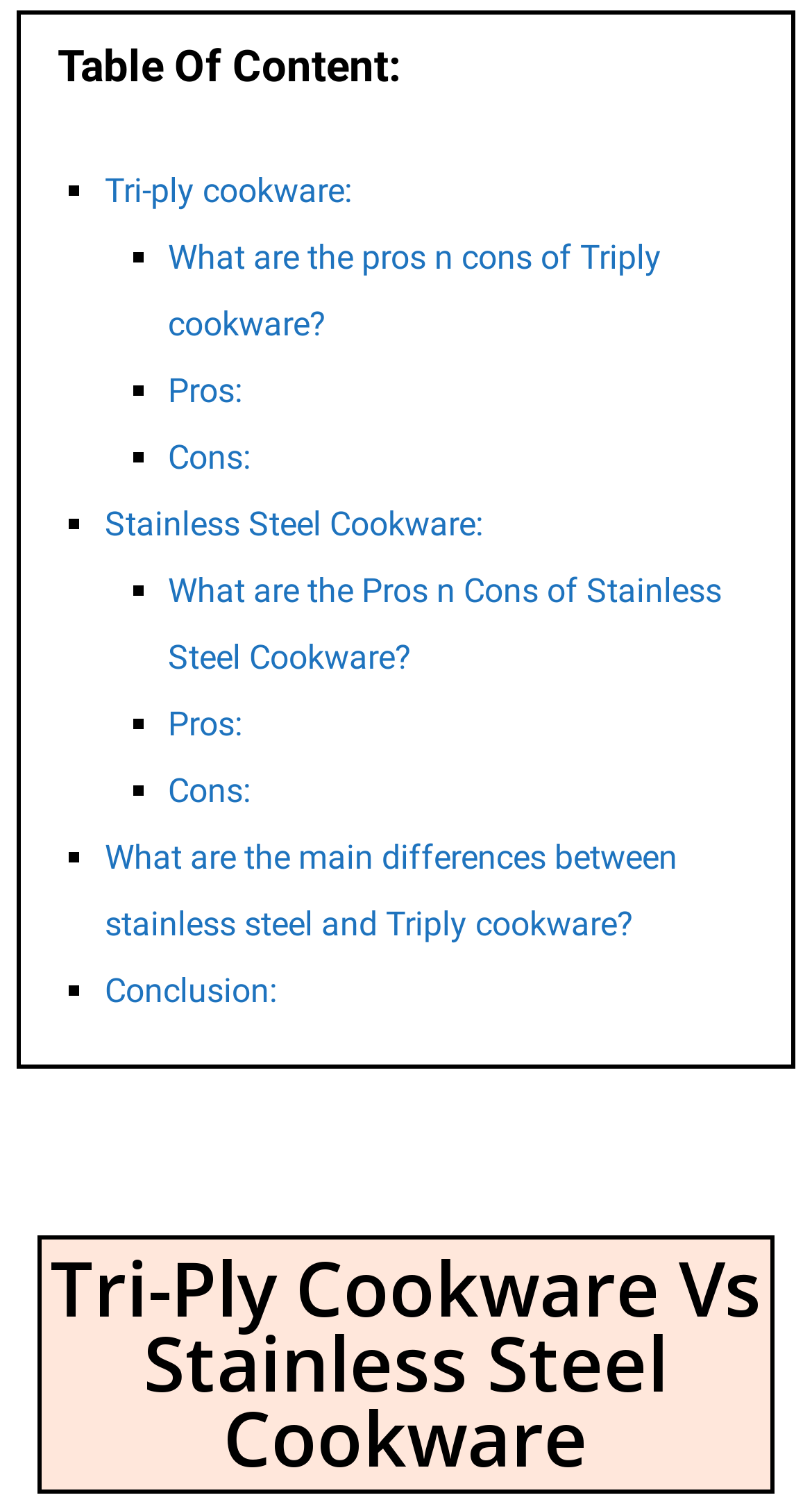For the element described, predict the bounding box coordinates as (top-left x, top-left y, bottom-right x, bottom-right y). All values should be between 0 and 1. Element description: Tri-ply cookware:

[0.129, 0.114, 0.434, 0.14]